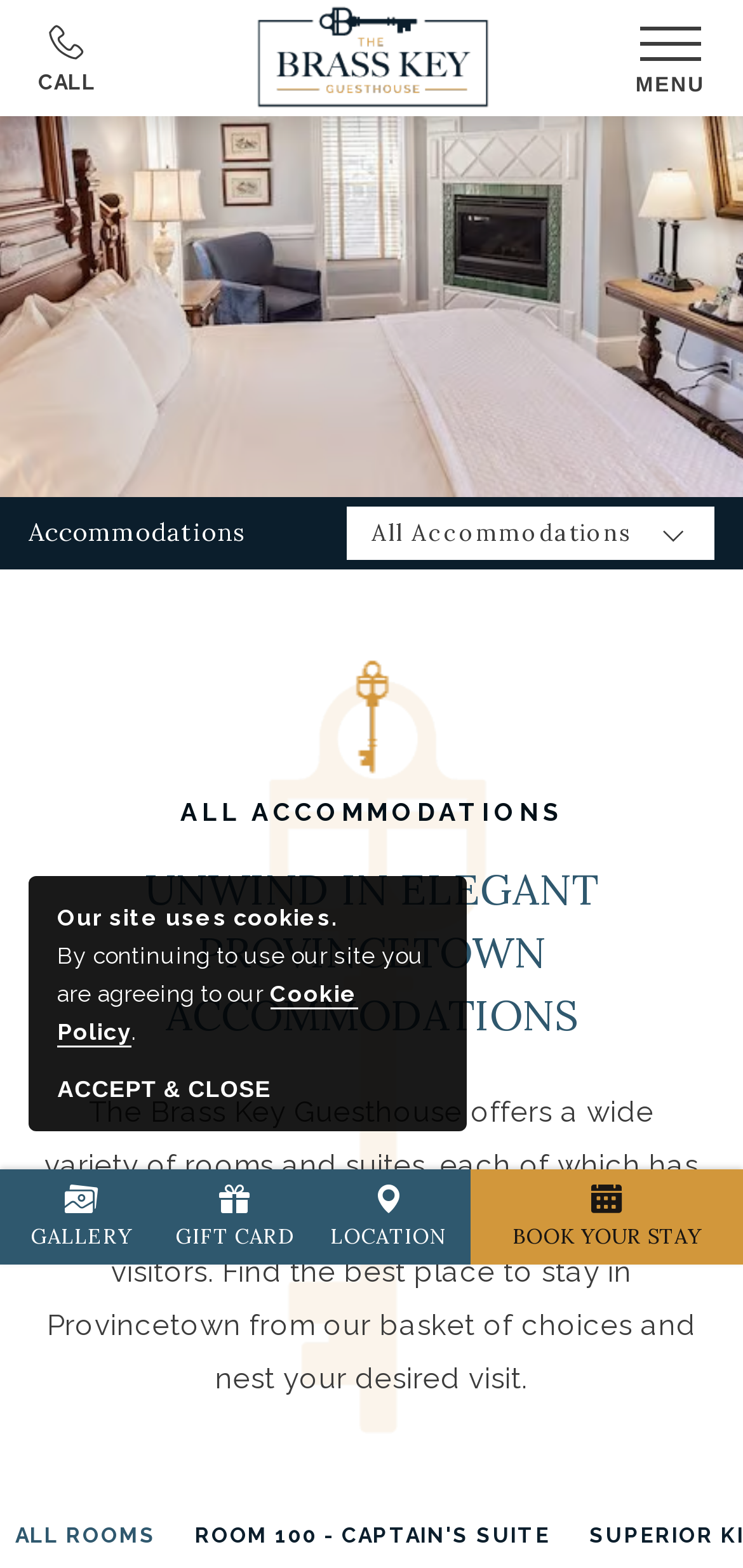What is the theme of the accommodations?
Based on the image, answer the question with as much detail as possible.

The webpage describes the accommodations as 'elegant Provincetown accommodations', indicating that the theme of the accommodations is elegance.